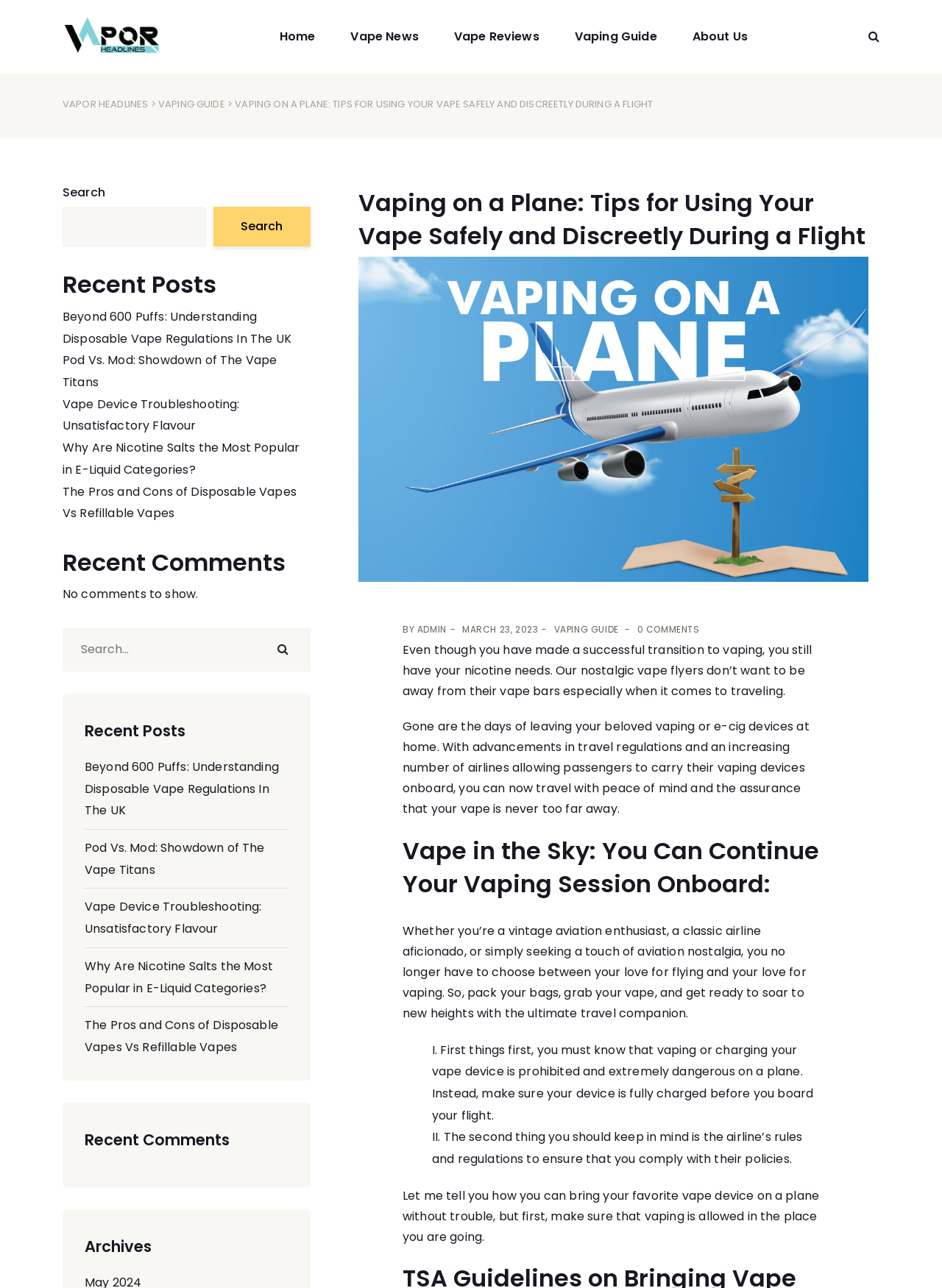Describe every aspect of the webpage in a detailed manner.

The webpage is about vaping on a plane, providing tips for using a vape safely and discreetly during a flight. At the top, there is a navigation menu with links to "Home", "Vape News", "Vape Reviews", "Vaping Guide", and "About Us". On the top right, there is a search bar with a magnifying glass icon. 

Below the navigation menu, there is a heading "VAPOR HEADLINES" followed by a link to "VAPING GUIDE" and the title of the article "VAPING ON A PLANE: TIPS FOR USING YOUR VAPE SAFELY AND DISCREETLY DURING A FLIGHT". 

On the left side, there are two sections: "Recent Posts" and "Recent Comments". The "Recent Posts" section lists five articles with titles such as "Beyond 600 Puffs: Understanding Disposable Vape Regulations In The UK" and "The Pros and Cons of Disposable Vapes Vs Refillable Vapes". The "Recent Comments" section is empty, with a message "No comments to show." 

The main content of the webpage is an article about vaping on a plane. The article starts with an introduction, followed by a section "Vape in the Sky: You Can Continue Your Vaping Session Onboard:". The article then provides tips for vaping on a plane, including knowing the airline's rules and regulations and ensuring that vaping is allowed at the destination. The tips are presented in a list with two items, marked with "I." and "II.".